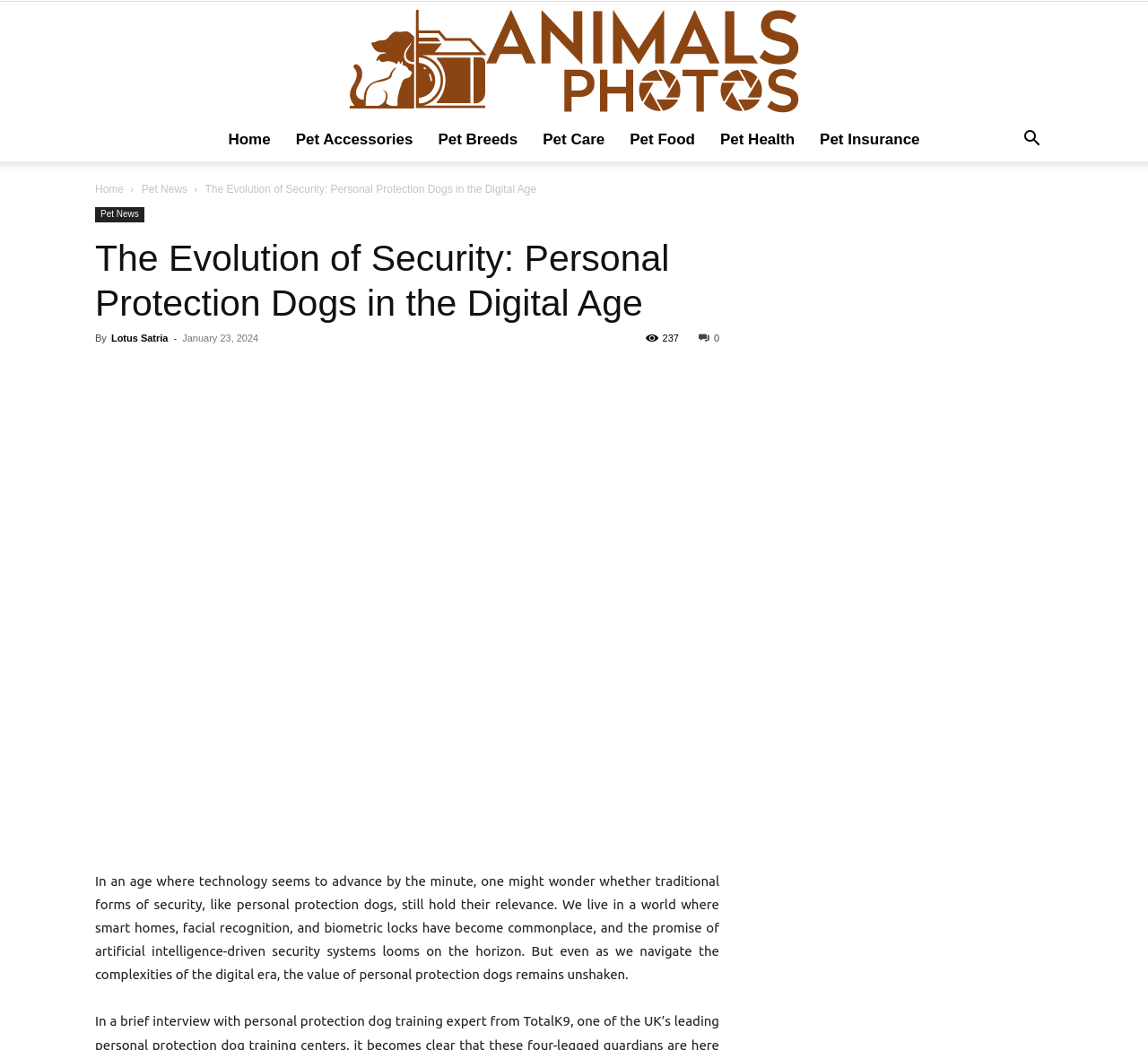Given the description: "Facebook", determine the bounding box coordinates of the UI element. The coordinates should be formatted as four float numbers between 0 and 1, [left, top, right, bottom].

[0.083, 0.344, 0.114, 0.378]